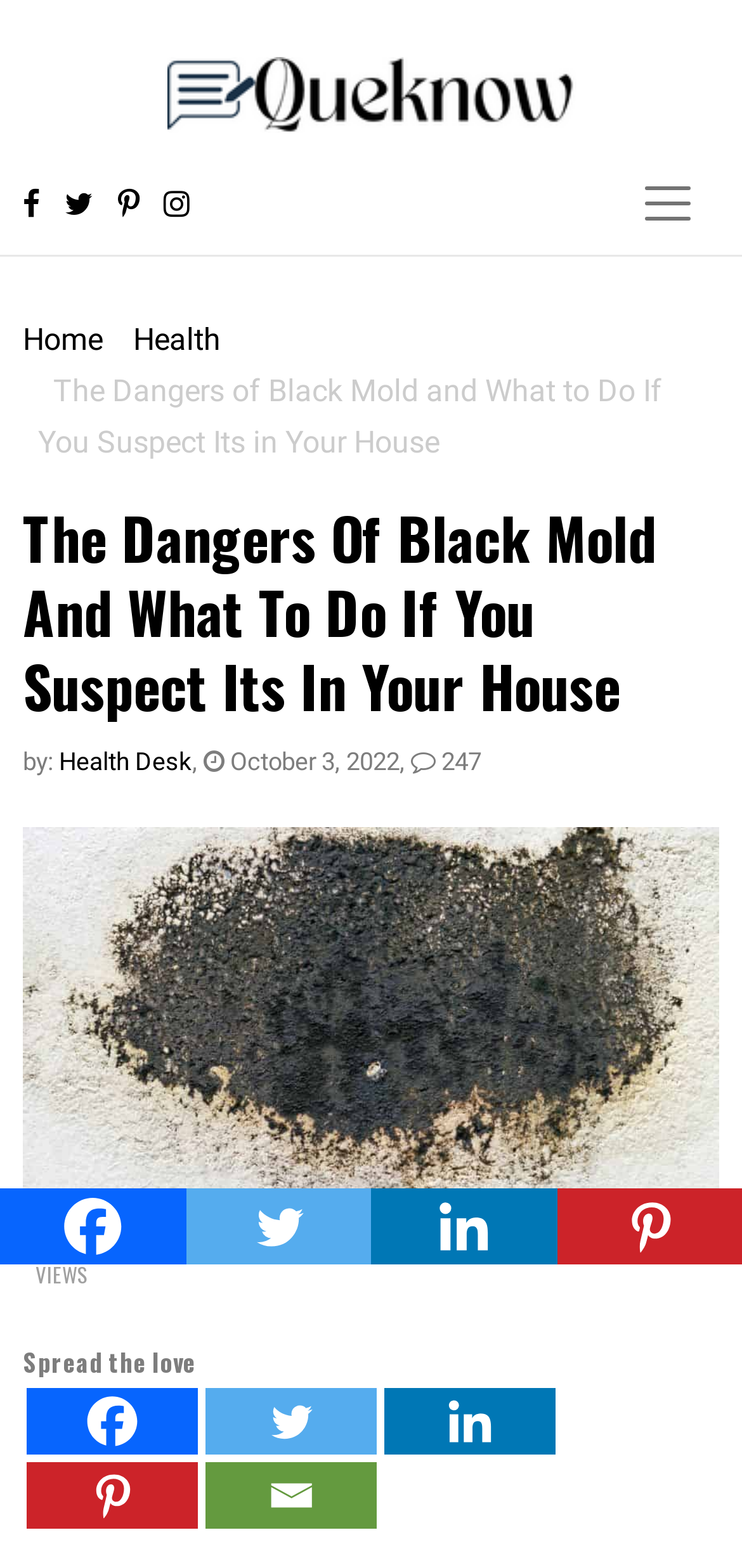Locate the bounding box coordinates of the element that should be clicked to execute the following instruction: "Share on Facebook".

[0.036, 0.885, 0.267, 0.927]